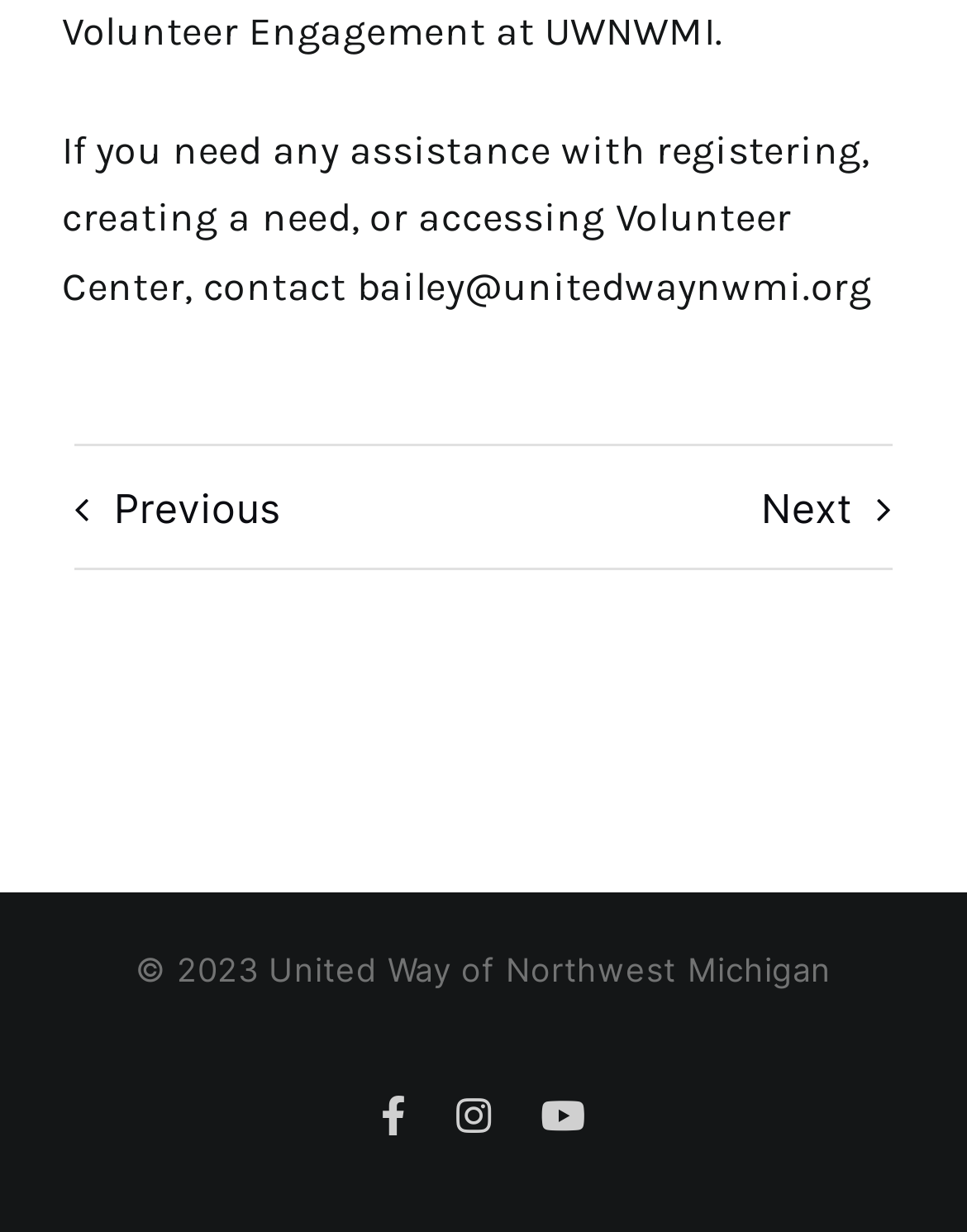Are there any navigation links available?
Look at the image and respond to the question as thoroughly as possible.

There are two navigation links available, 'Previous' and 'Next', which are represented by their respective icons and are located at the top of the page.